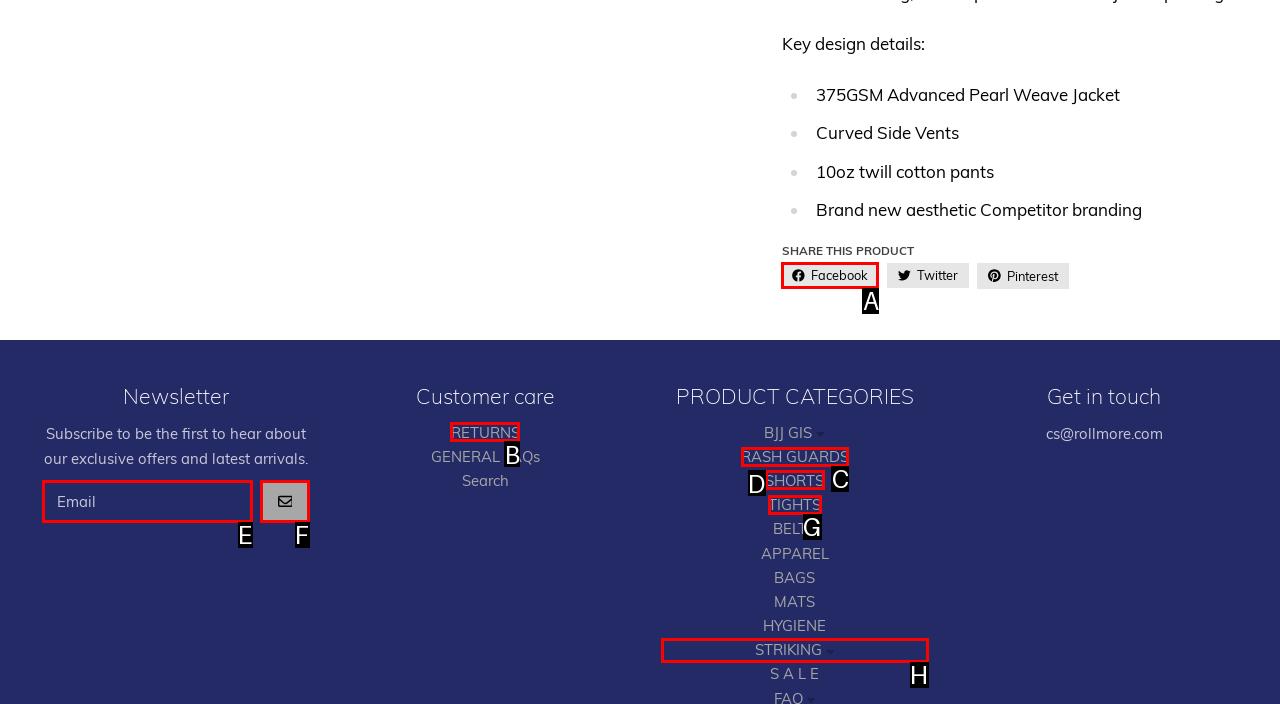Select the option I need to click to accomplish this task: View RASH GUARDS products
Provide the letter of the selected choice from the given options.

C